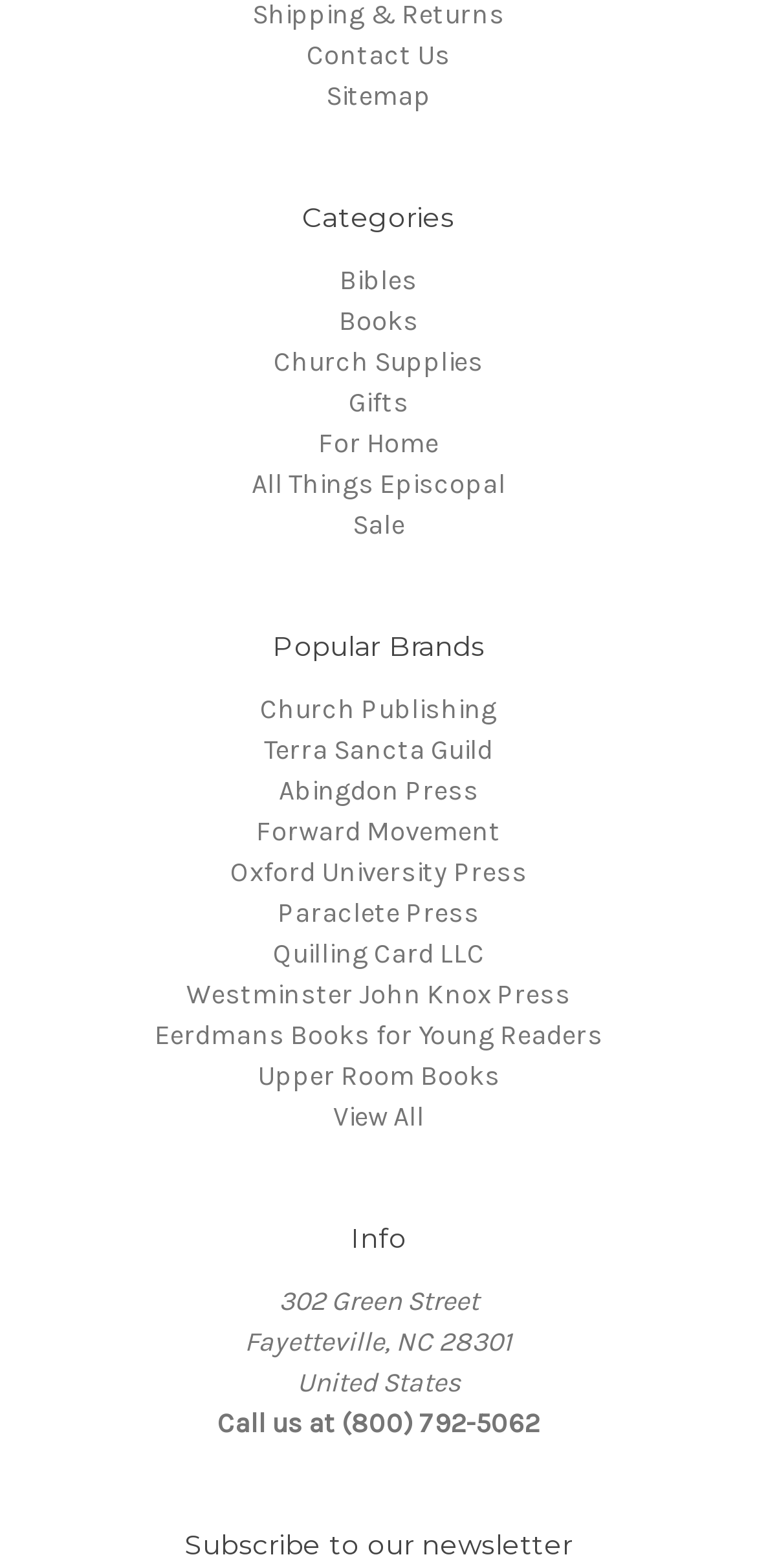Can you find the bounding box coordinates for the element to click on to achieve the instruction: "Explore All Things Episcopal"?

[0.332, 0.298, 0.668, 0.319]